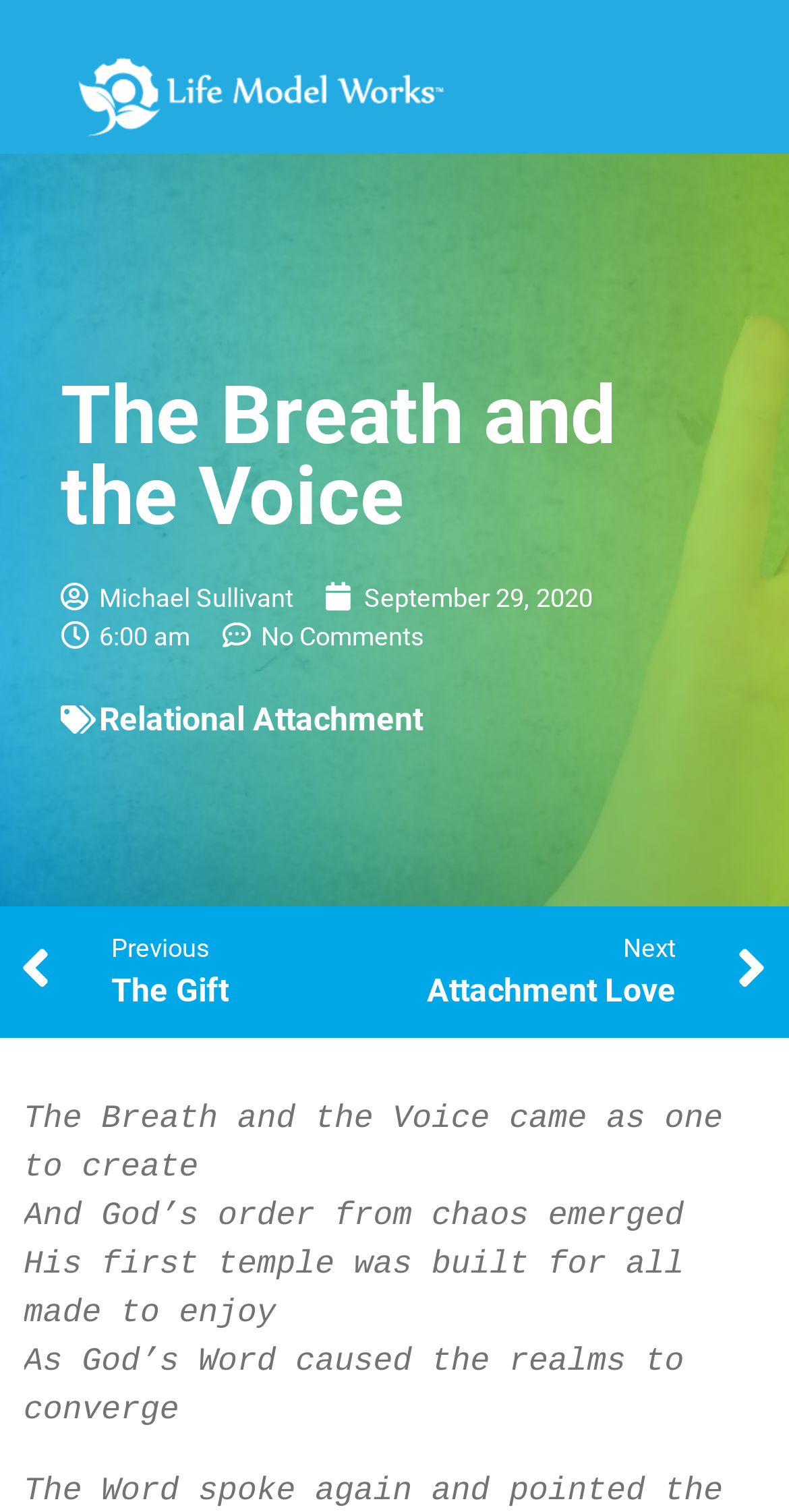Identify the bounding box for the described UI element: "September 29, 2020".

[0.413, 0.382, 0.751, 0.408]